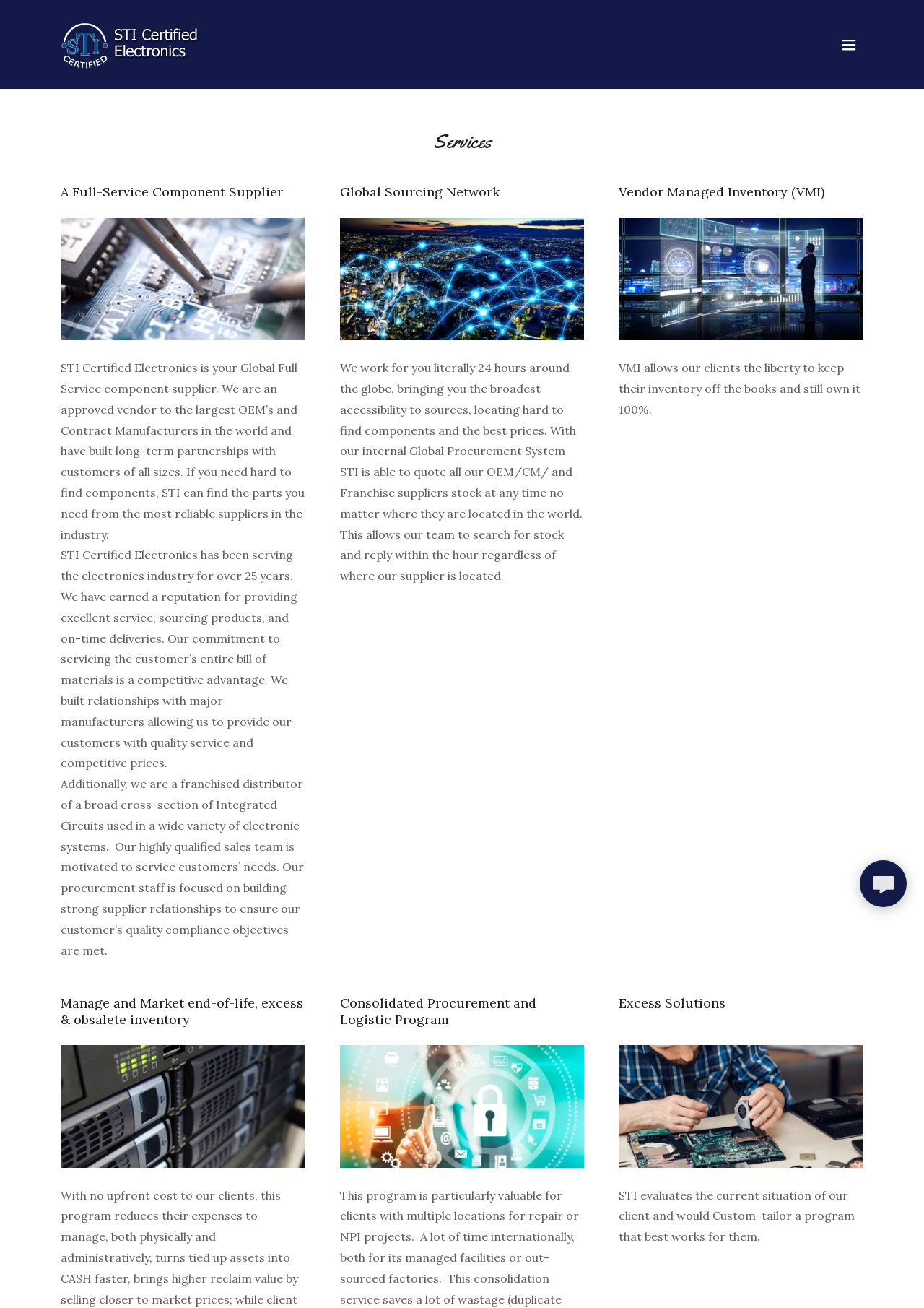Please give a succinct answer to the question in one word or phrase:
What is STI's global sourcing capability?

24 hours around the globe